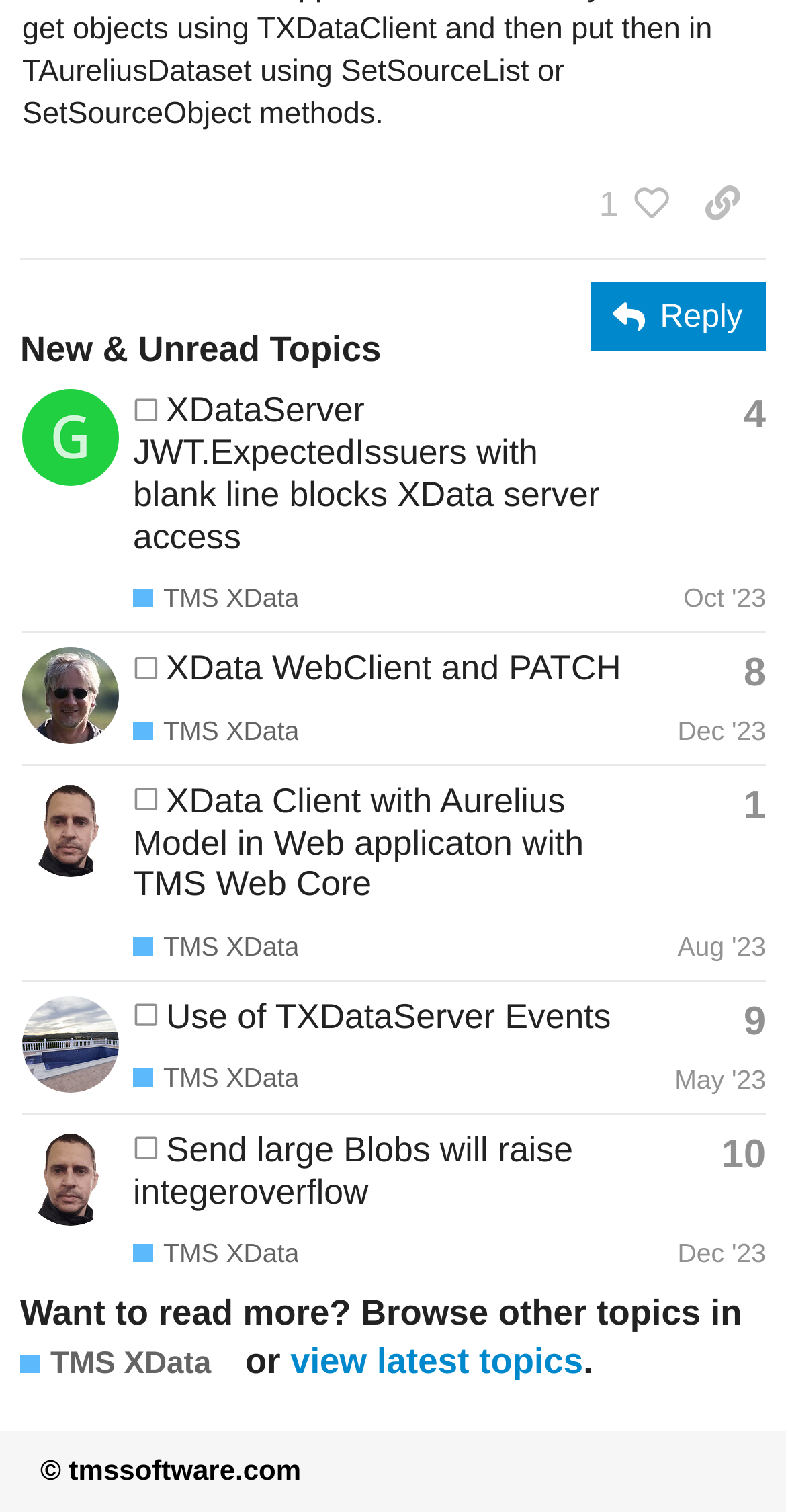Identify the bounding box coordinates of the region that should be clicked to execute the following instruction: "Click the 'Reply' button".

[0.751, 0.187, 0.974, 0.232]